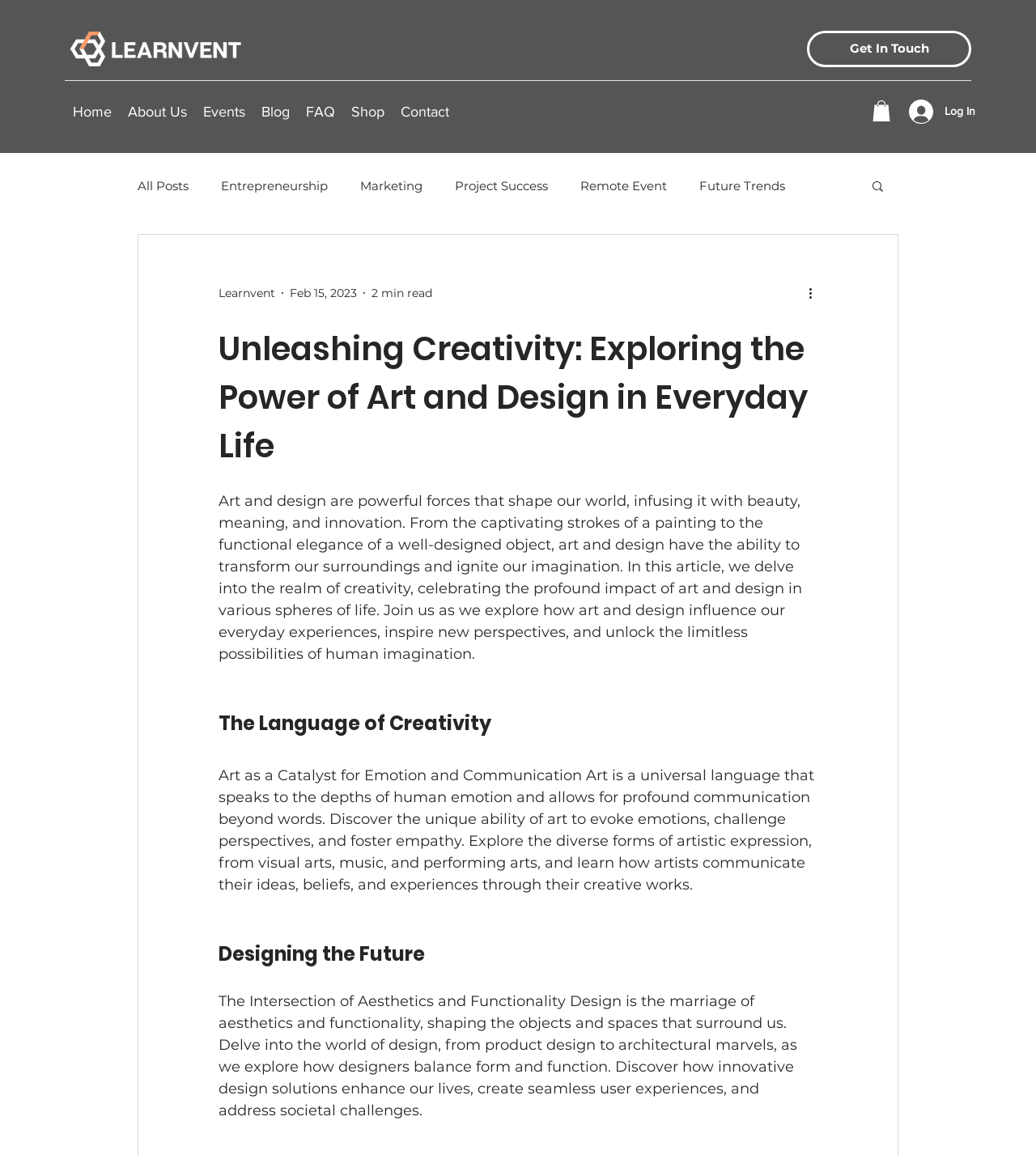Could you highlight the region that needs to be clicked to execute the instruction: "Click on the 'More actions' button"?

[0.778, 0.245, 0.797, 0.262]